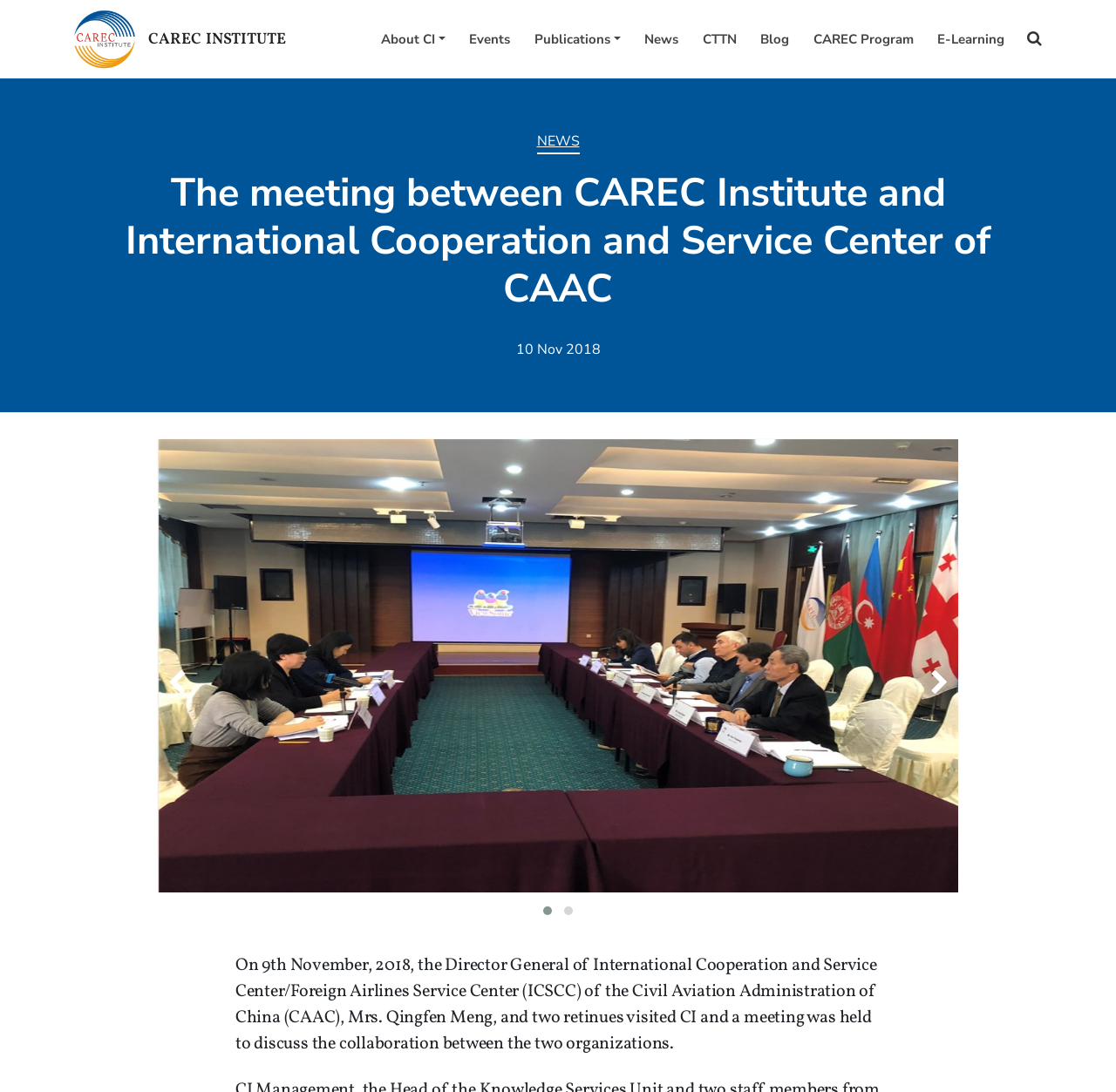Detail the features and information presented on the webpage.

The webpage appears to be about the CAREC Institute, with a focus on a specific meeting between the institute and the International Cooperation and Service Center of CAAC. 

At the top left, there is a logo image and a link to the CAREC Institute. To the right of the logo, there are several links to different sections of the website, including About CI, Events, Publications, News, CTTN, Blog, CAREC Program, and E-Learning. 

Below the top navigation bar, there is a header section with a link to NEWS and a heading that describes the meeting between CAREC Institute and International Cooperation and Service Center of CAAC. The date of the meeting, 10 Nov 2018, is also displayed in this section. 

The main content of the webpage is an image that takes up most of the page, likely a photo from the meeting. There are several buttons scattered around the image, but their purposes are not clear. 

At the bottom of the page, there is a paragraph of text that describes the meeting, including the date and the attendees. The text explains that the meeting was held to discuss collaboration between the two organizations.